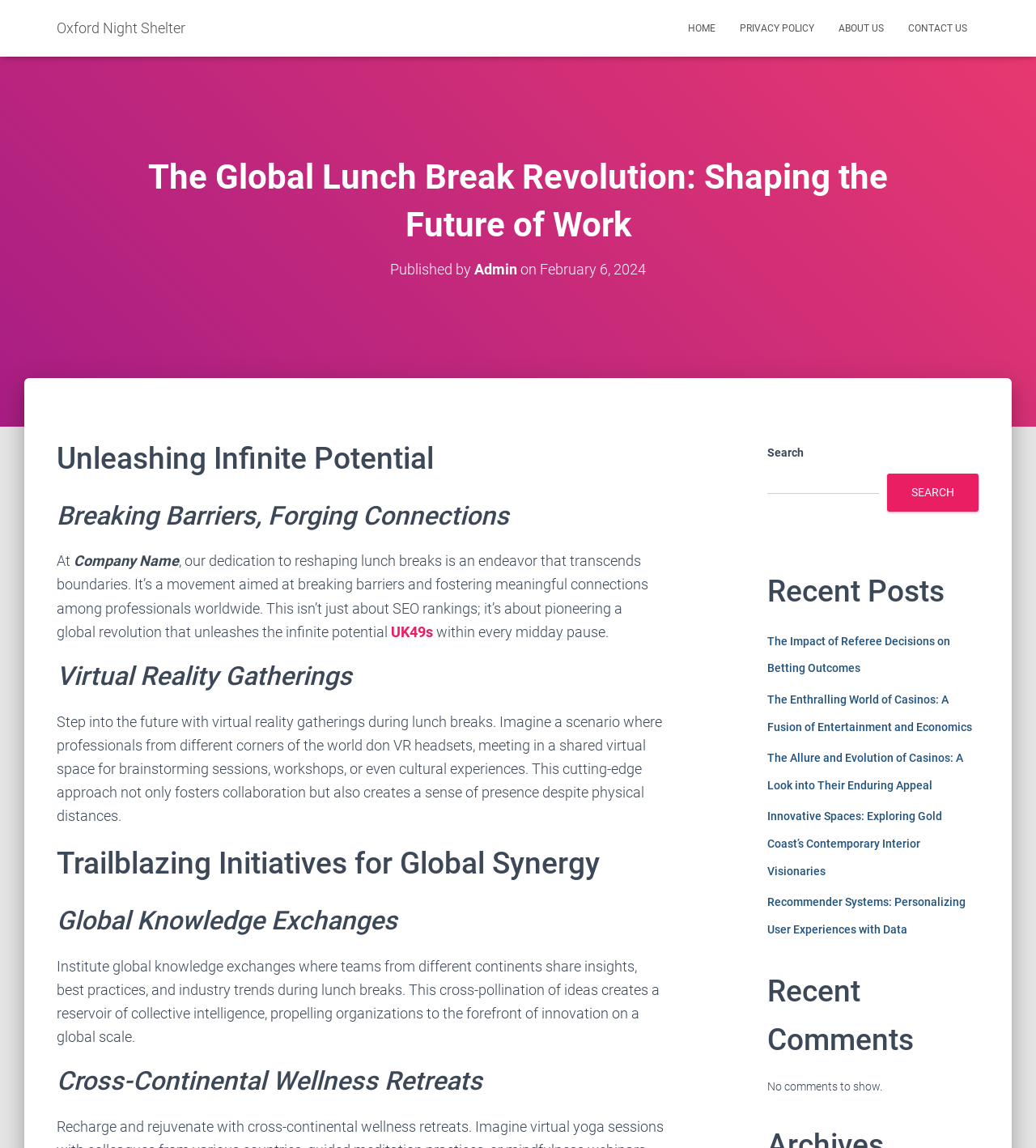Offer a thorough description of the webpage.

The webpage is about the global lunch break revolution, shaping the future of work. At the top, there is a navigation menu with links to "HOME", "PRIVACY POLICY", "ABOUT US", and "CONTACT US". Below the navigation menu, there is a heading that reads "The Global Lunch Break Revolution: Shaping the Future of Work" followed by a subheading with the publication date and author.

The main content of the webpage is divided into several sections. The first section has a heading "Unleashing Infinite Potential" and "Breaking Barriers, Forging Connections" followed by a paragraph of text that describes the company's dedication to reshaping lunch breaks and fostering meaningful connections among professionals worldwide.

Below this section, there is a link to "UK49s" and a heading "Virtual Reality Gatherings" that describes the concept of virtual reality gatherings during lunch breaks. This is followed by another section with a heading "Trailblazing Initiatives for Global Synergy" and subsequent sections with headings "Global Knowledge Exchanges", "Cross-Continental Wellness Retreats", and "Recent Posts".

The "Recent Posts" section lists several article links with titles such as "The Impact of Referee Decisions on Betting Outcomes", "The Enthralling World of Casinos: A Fusion of Entertainment and Economics", and "Innovative Spaces: Exploring Gold Coast’s Contemporary Interior Visionaries". Below this section, there is a heading "Recent Comments" with a message indicating that there are no comments to show.

On the right side of the webpage, there is a search bar with a search button.